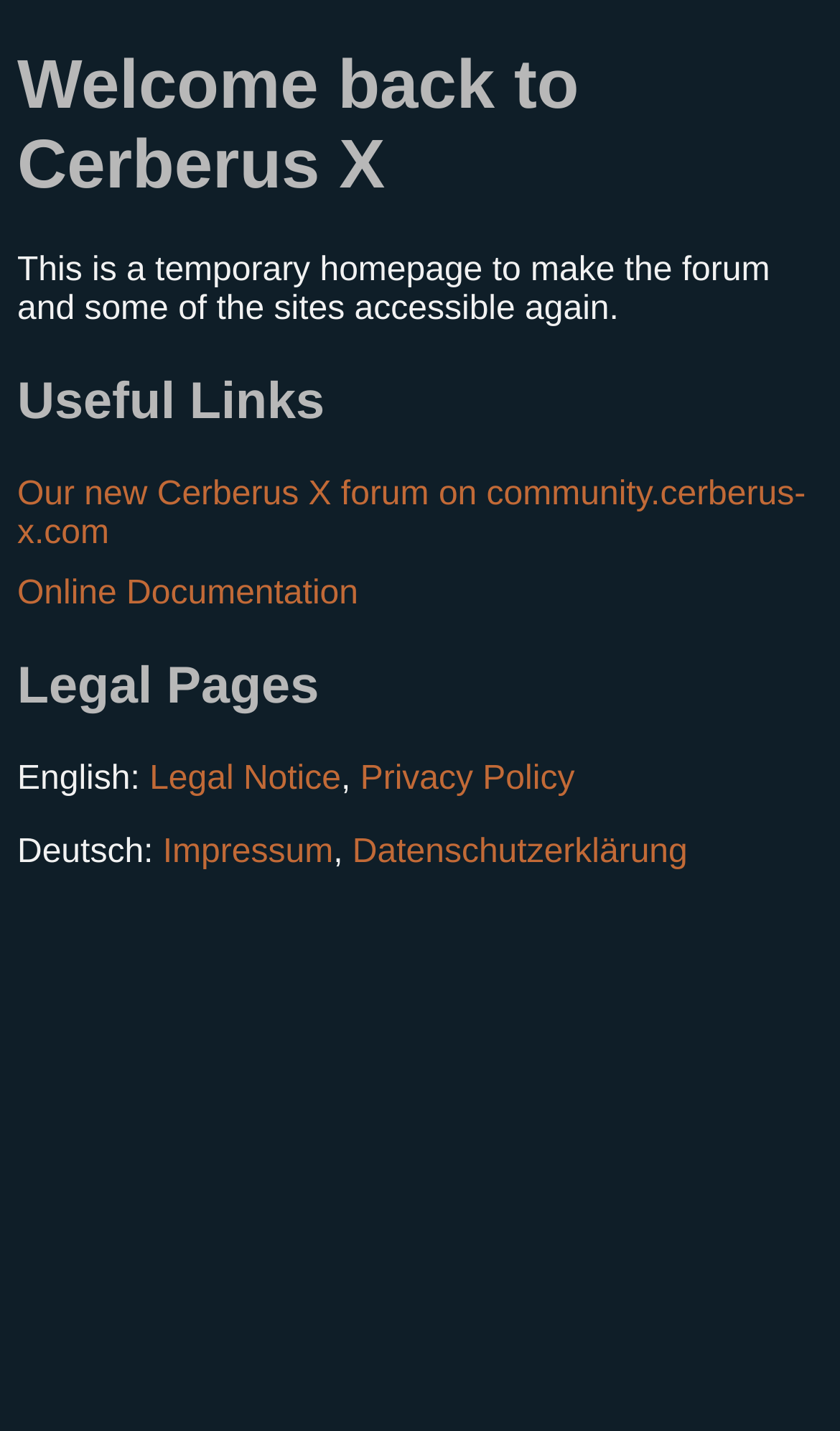How many links are available under 'Useful Links'?
Using the information from the image, give a concise answer in one word or a short phrase.

2